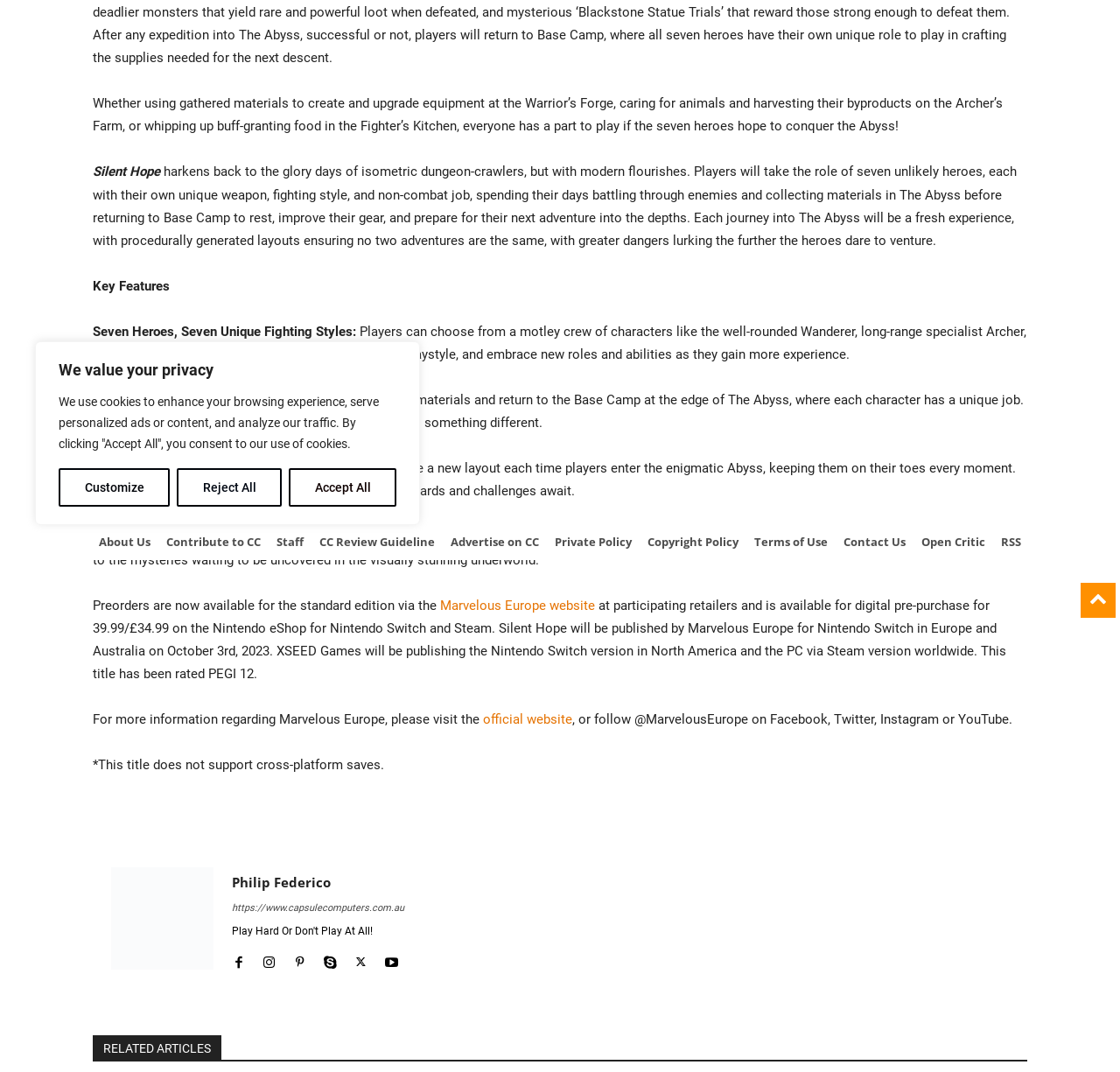Based on the description "Contact Us", find the bounding box of the specified UI element.

[0.746, 0.489, 0.816, 0.522]